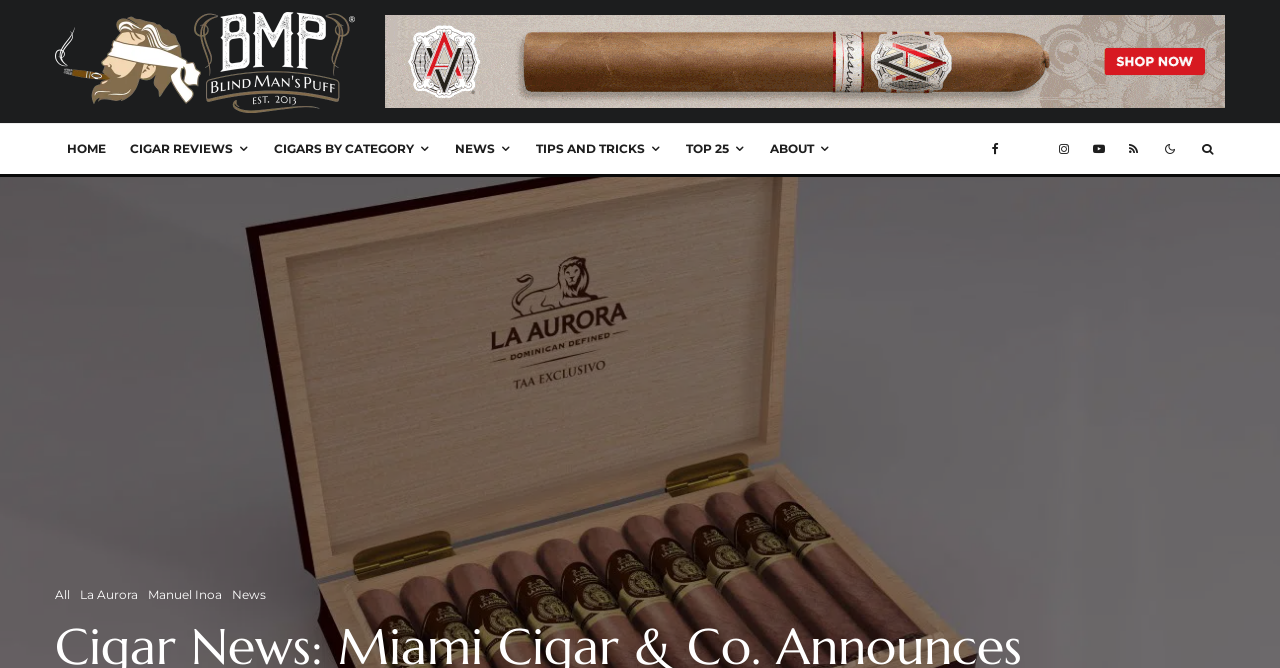How many social media links are there?
Using the image, provide a concise answer in one word or a short phrase.

4